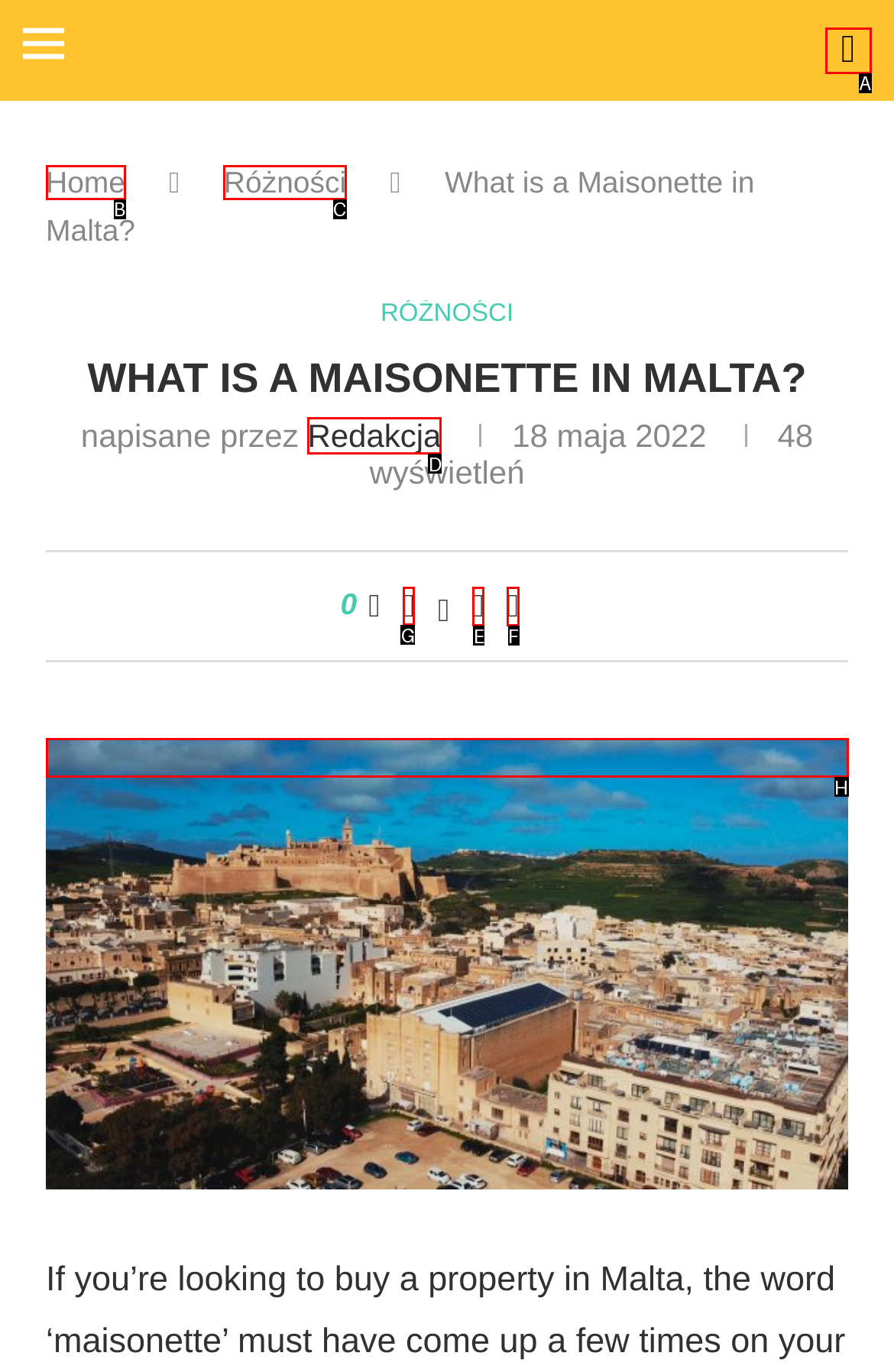Identify the correct UI element to click to achieve the task: Share on Facebook.
Answer with the letter of the appropriate option from the choices given.

G